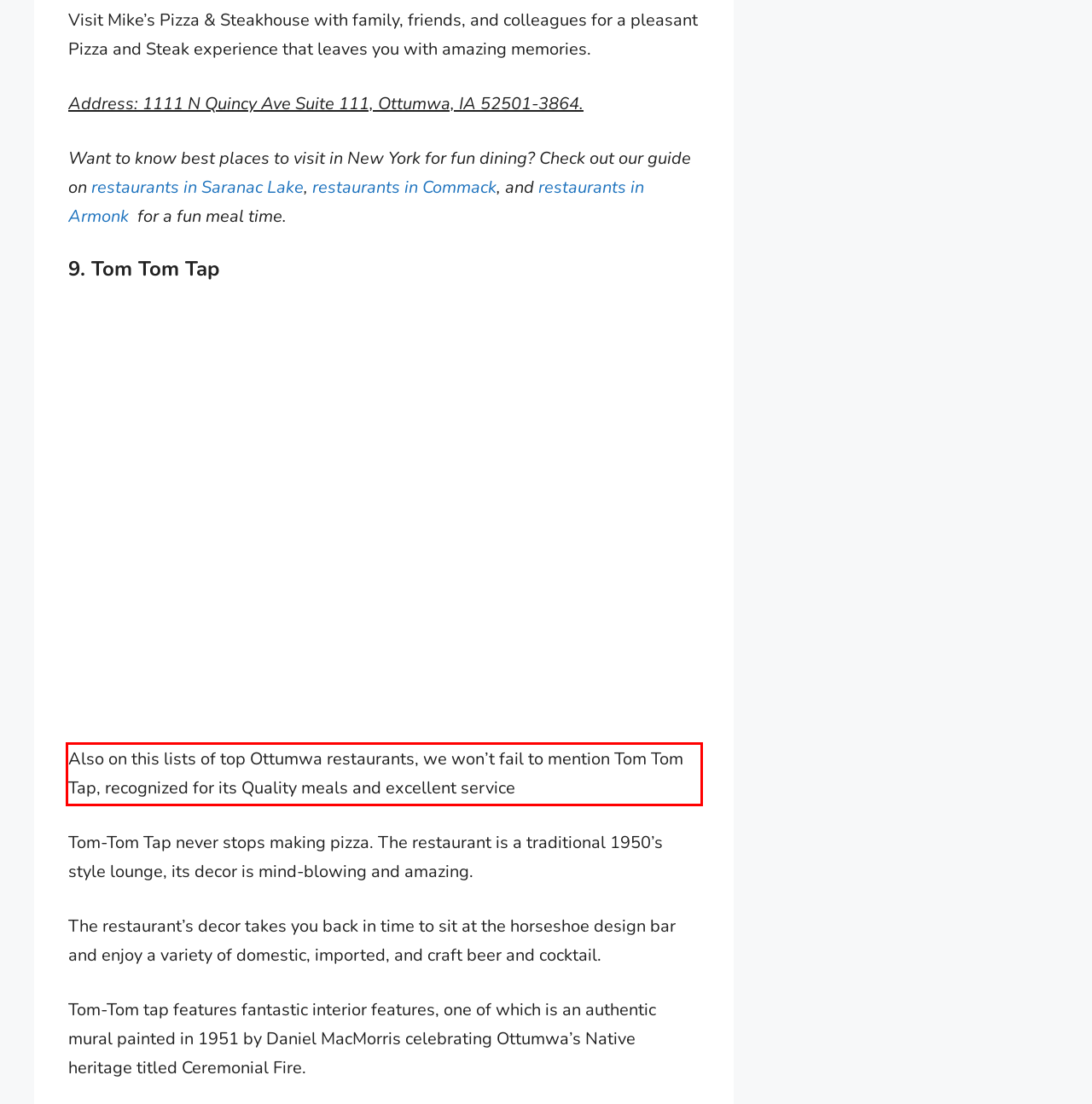You are provided with a screenshot of a webpage featuring a red rectangle bounding box. Extract the text content within this red bounding box using OCR.

Also on this lists of top Ottumwa restaurants, we won’t fail to mention Tom Tom Tap, recognized for its Quality meals and excellent service